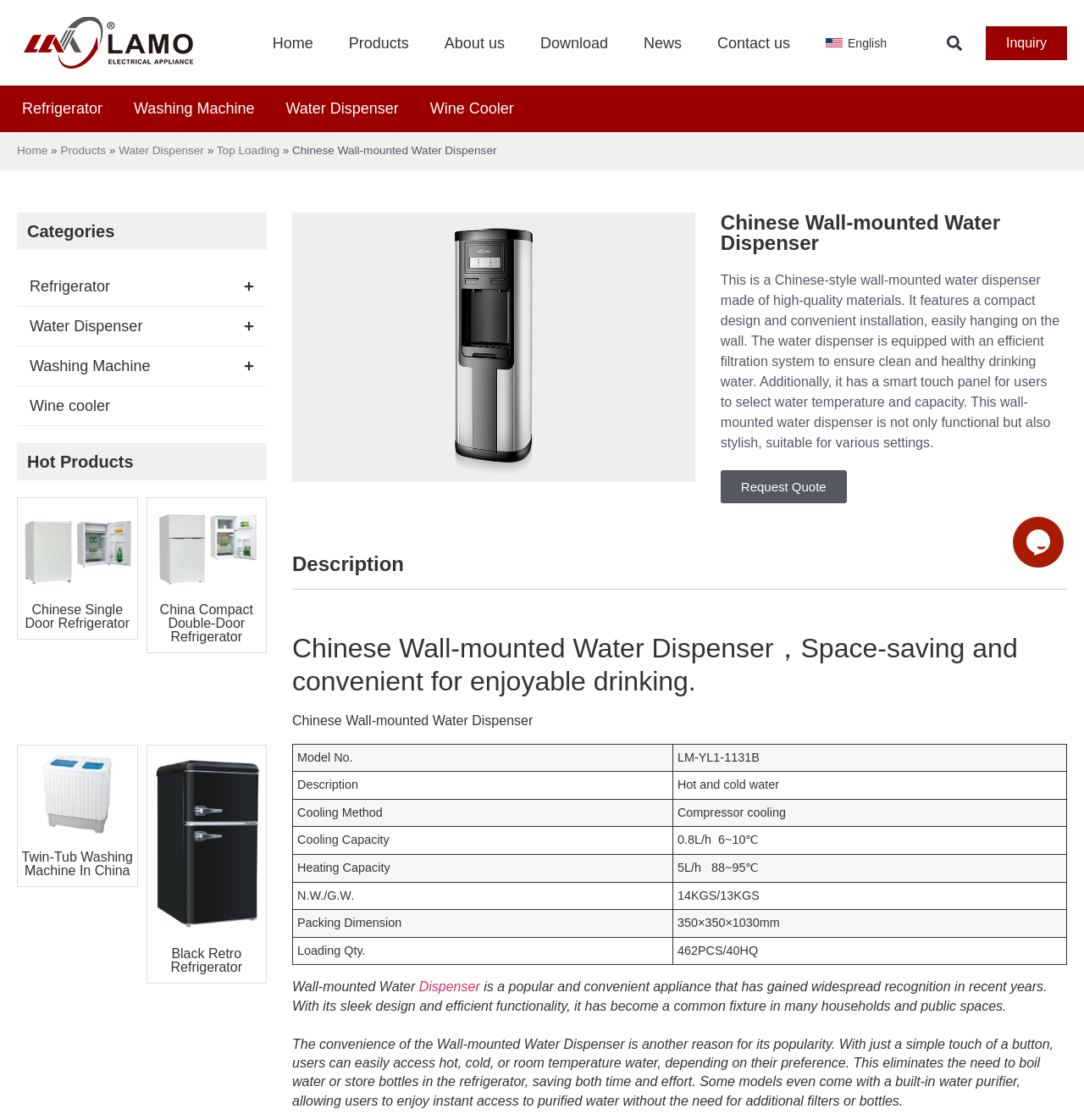Locate the bounding box coordinates of the clickable area needed to fulfill the instruction: "Click the 'Home' link at the top".

[0.251, 0.024, 0.289, 0.053]